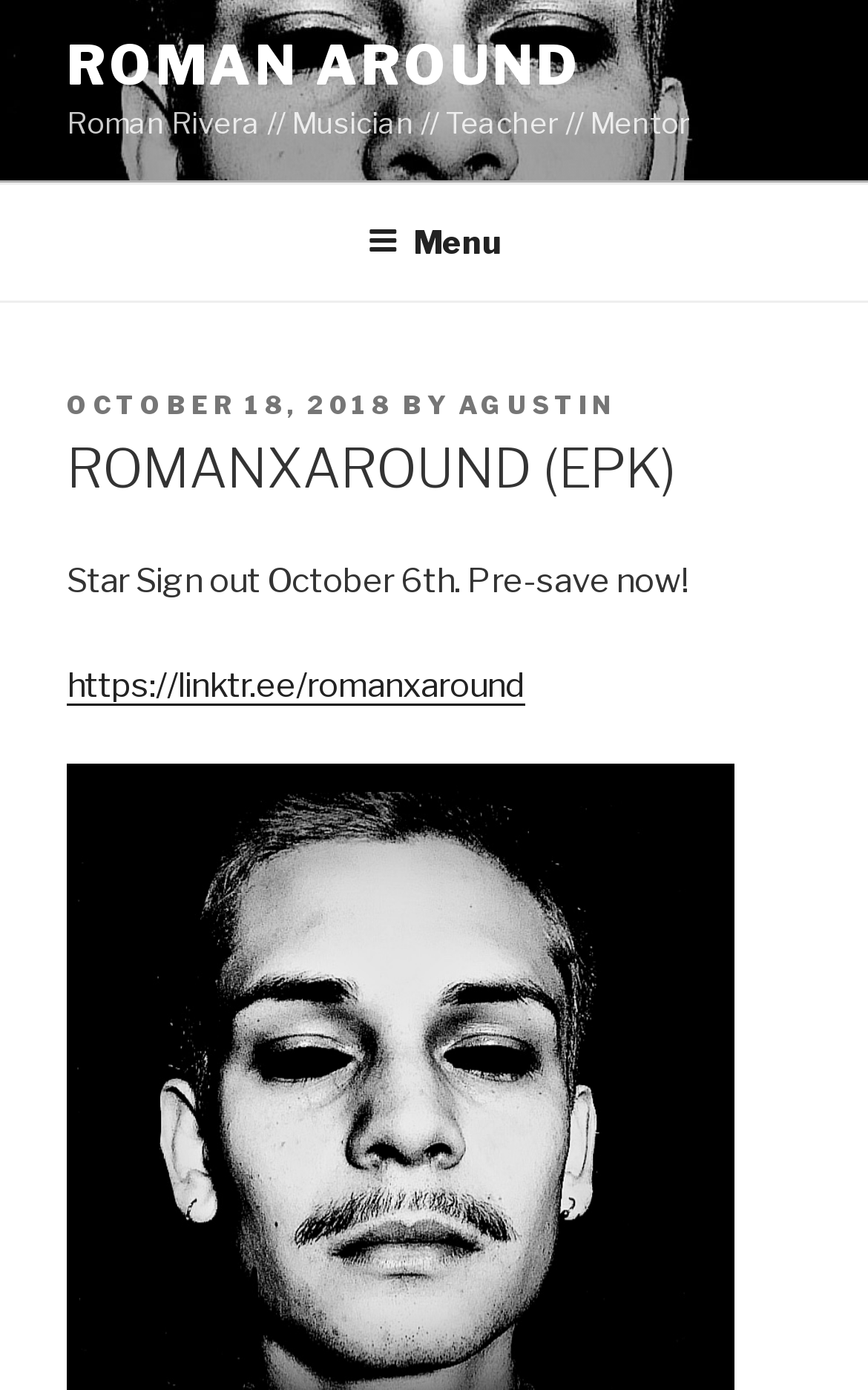Give a concise answer using one word or a phrase to the following question:
What is the URL to pre-save the upcoming album?

https://linktr.ee/romanxaround